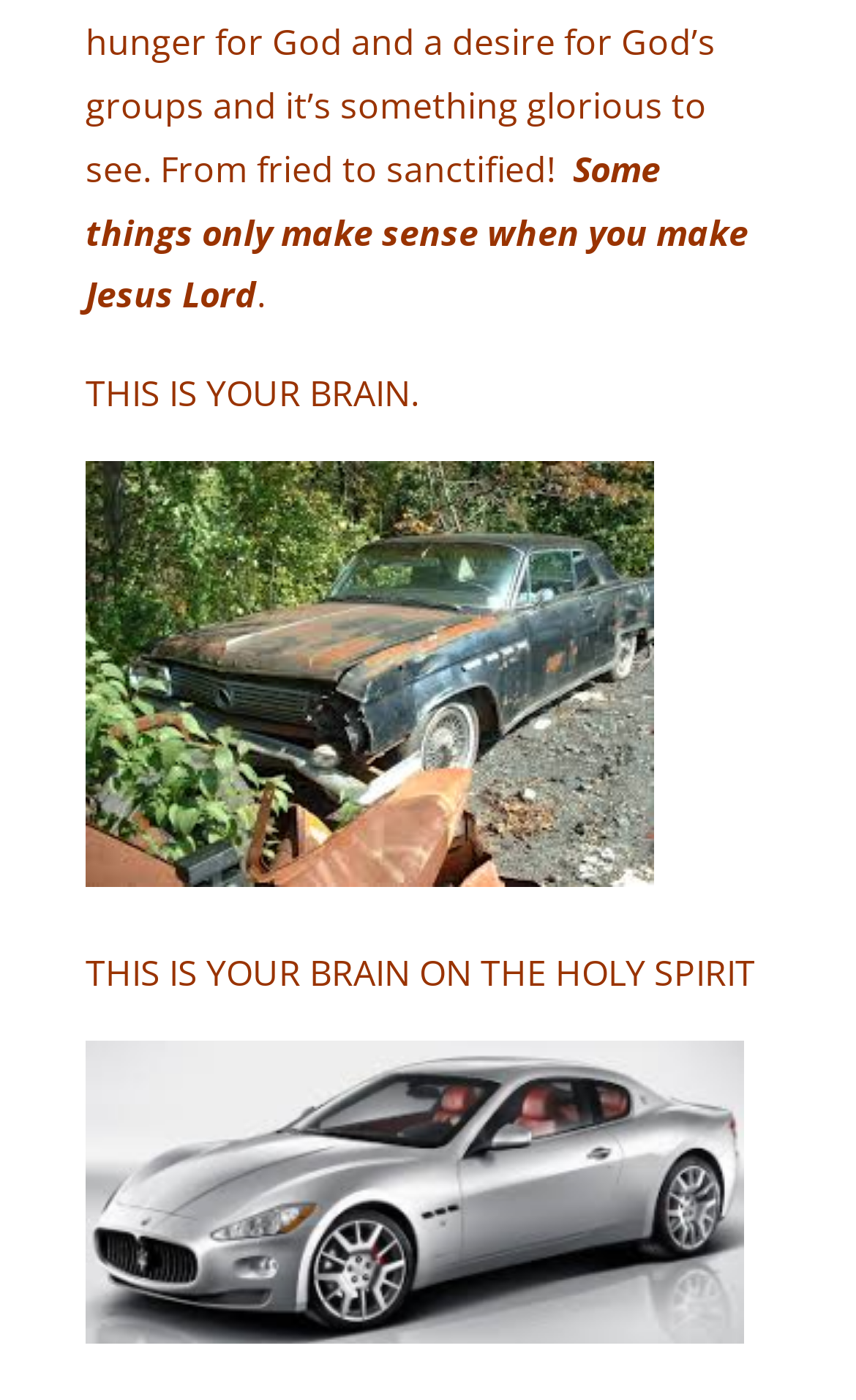Using the element description alt="maserati", predict the bounding box coordinates for the UI element. Provide the coordinates in (top-left x, top-left y, bottom-right x, bottom-right y) format with values ranging from 0 to 1.

[0.1, 0.932, 0.869, 0.967]